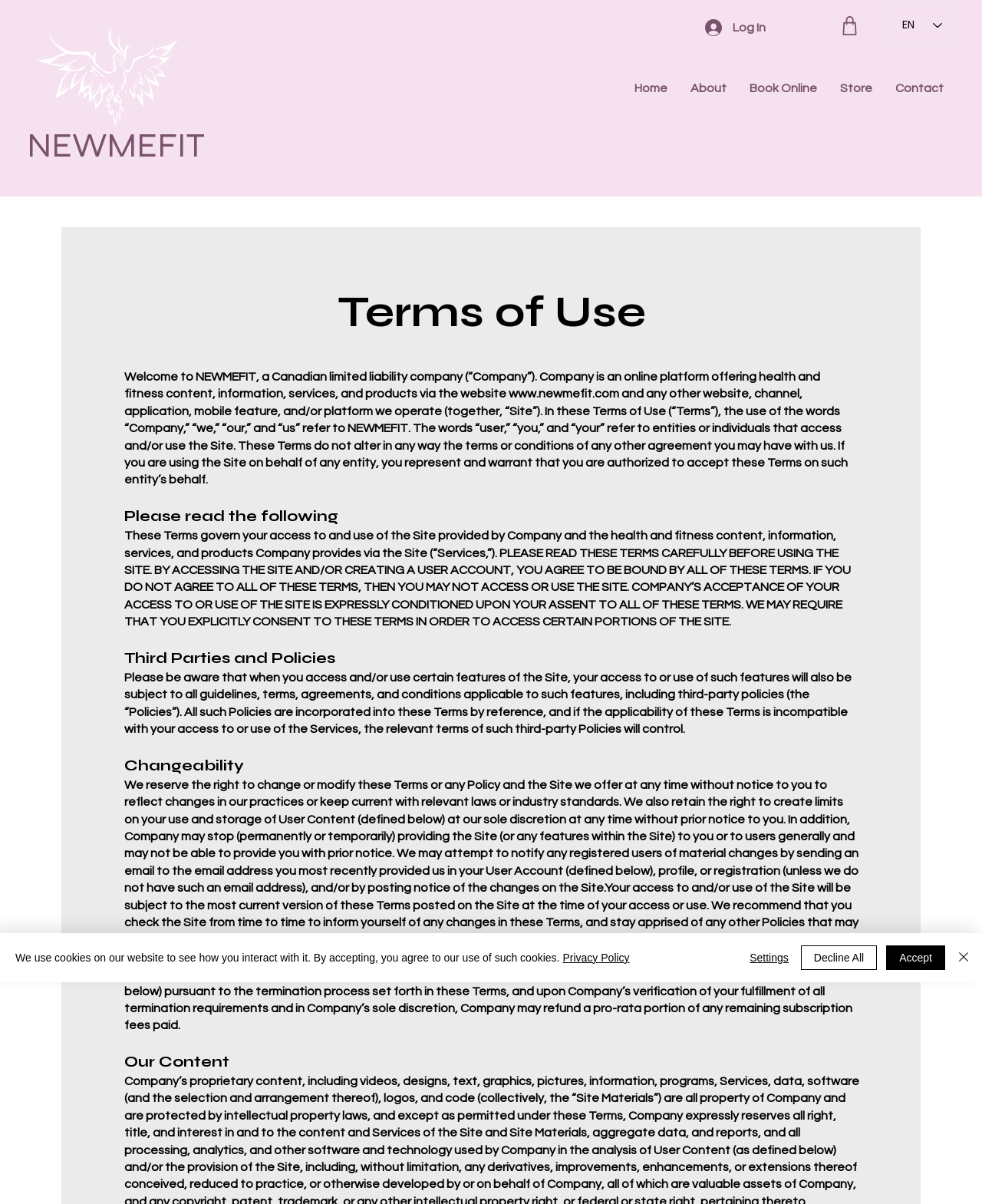Determine the bounding box coordinates of the clickable region to carry out the instruction: "Select Language".

[0.907, 0.006, 0.971, 0.036]